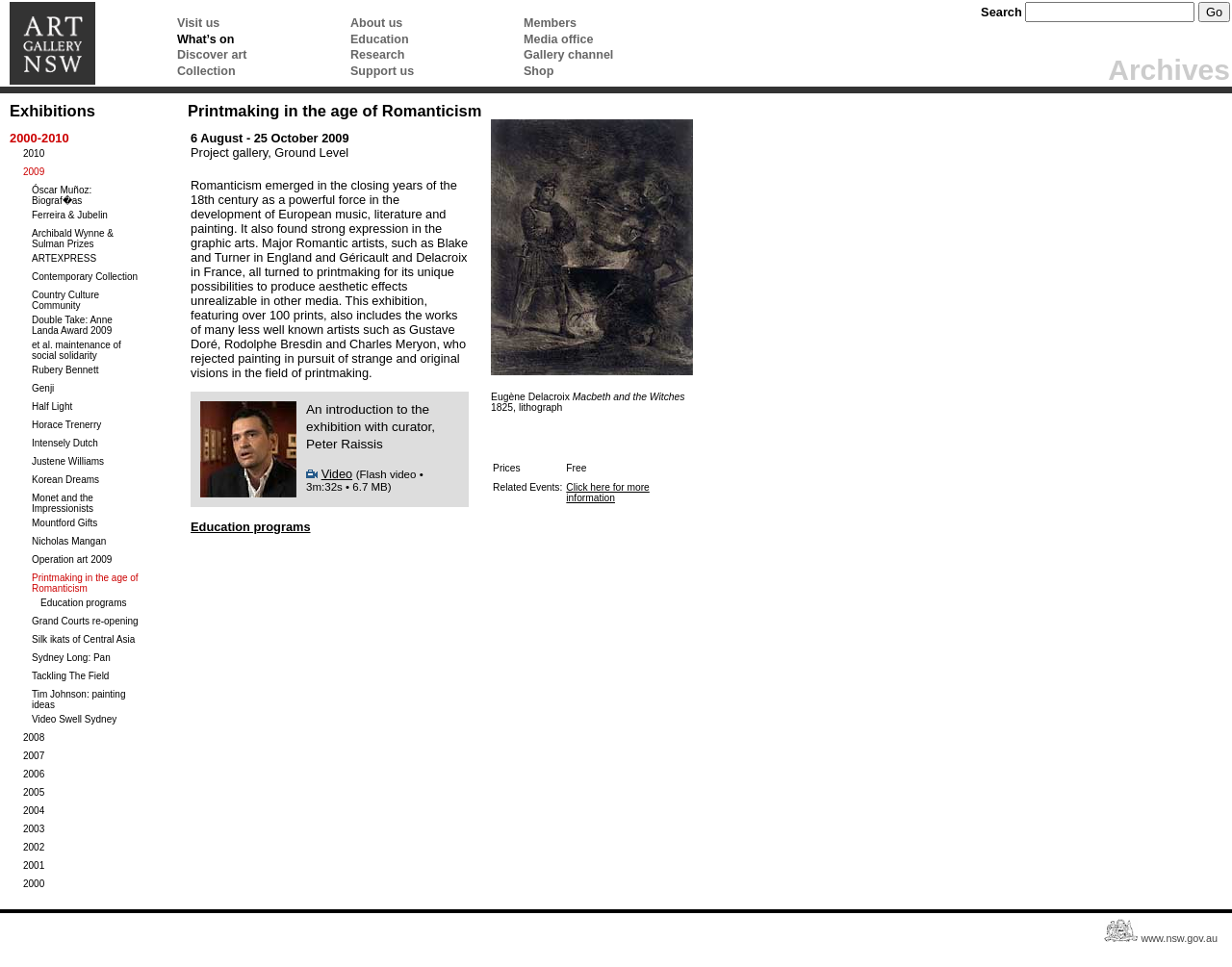Determine the bounding box coordinates of the region that needs to be clicked to achieve the task: "Go".

[0.973, 0.002, 0.998, 0.023]